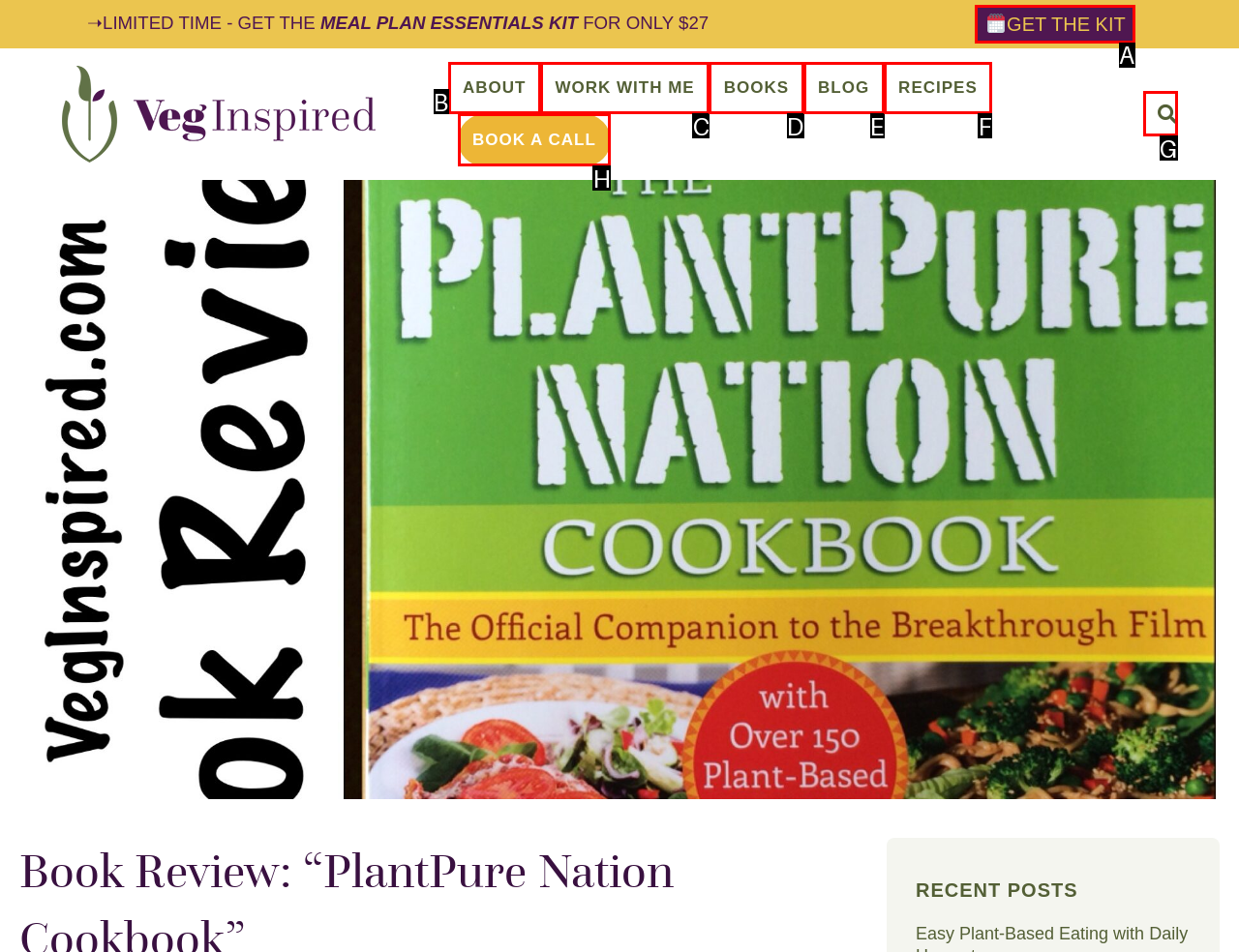From the given options, choose the one to complete the task: Get the Meal Plan Essentials Kit
Indicate the letter of the correct option.

A